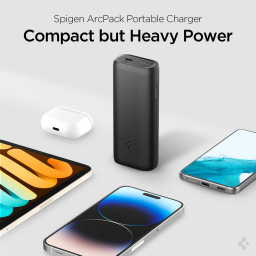What is the output of the ArcPack Portable Charger via USB-C?
Please respond to the question thoroughly and include all relevant details.

The caption states that the ArcPack Portable Charger provides fast charging at a 30W output via USB-C, indicating the maximum power it can deliver to devices through this port.